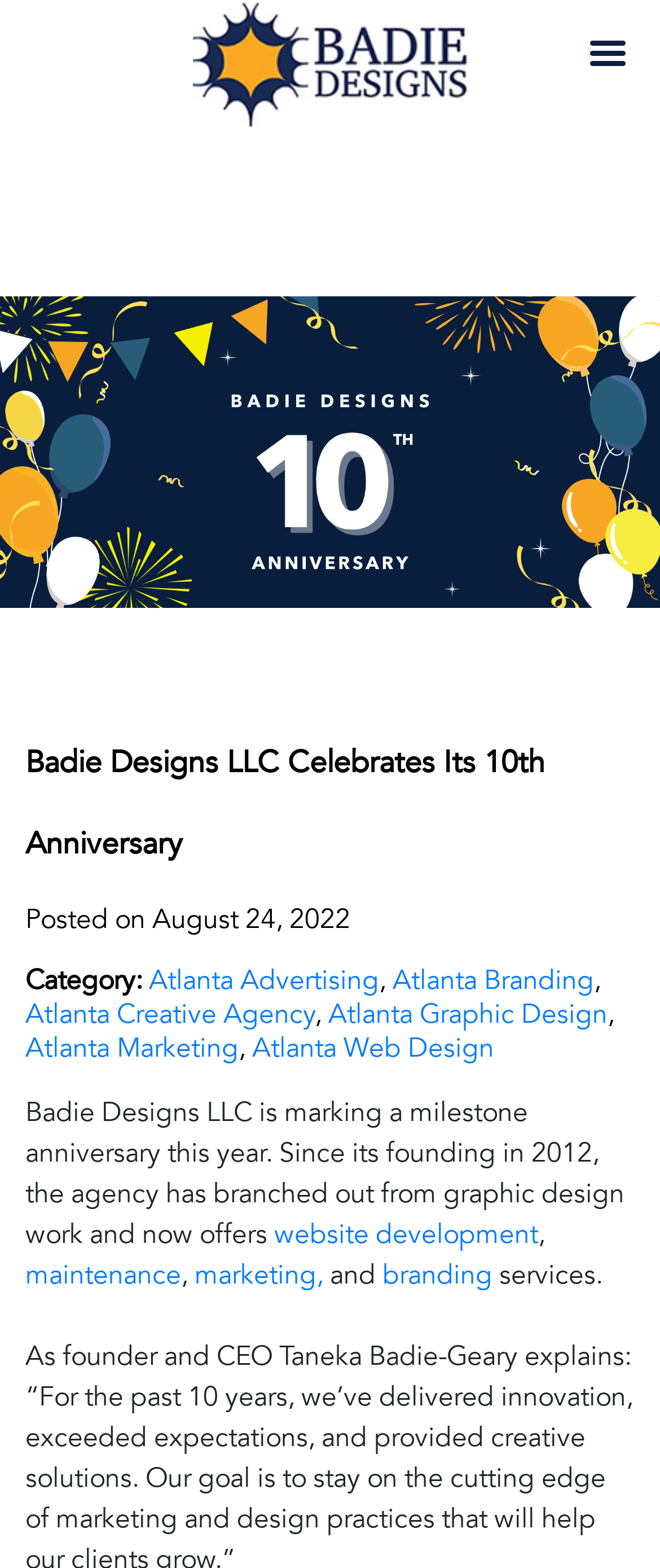Provide a thorough description of the webpage's content and layout.

The webpage is celebrating the 10th anniversary of Badie Designs, an award-winning Atlanta graphic design agency. At the top of the page, there is a large image that spans the entire width. Below the image, there is a heading that reads "Badie Designs LLC Celebrates Its 10th Anniversary". 

Underneath the heading, there is a section that displays the date "Posted on August 24, 2022" and a category list that includes links to "Atlanta Advertising", "Atlanta Branding", "Atlanta Creative Agency", "Atlanta Graphic Design", "Atlanta Marketing", and "Atlanta Web Design". These links are arranged horizontally, with commas separating them.

The main content of the page is a block of text that describes the agency's milestone anniversary. The text explains that Badie Designs has expanded its services beyond graphic design to include website development, maintenance, marketing, and branding. 

Within the text, there is a highlighted section that links to "website development". The text also includes quotes from the founder and CEO, Taneka Badie-Geary, who reflects on the agency's journey. 

At the very top of the page, there is a logo header menu that includes an image and a link to the menu.